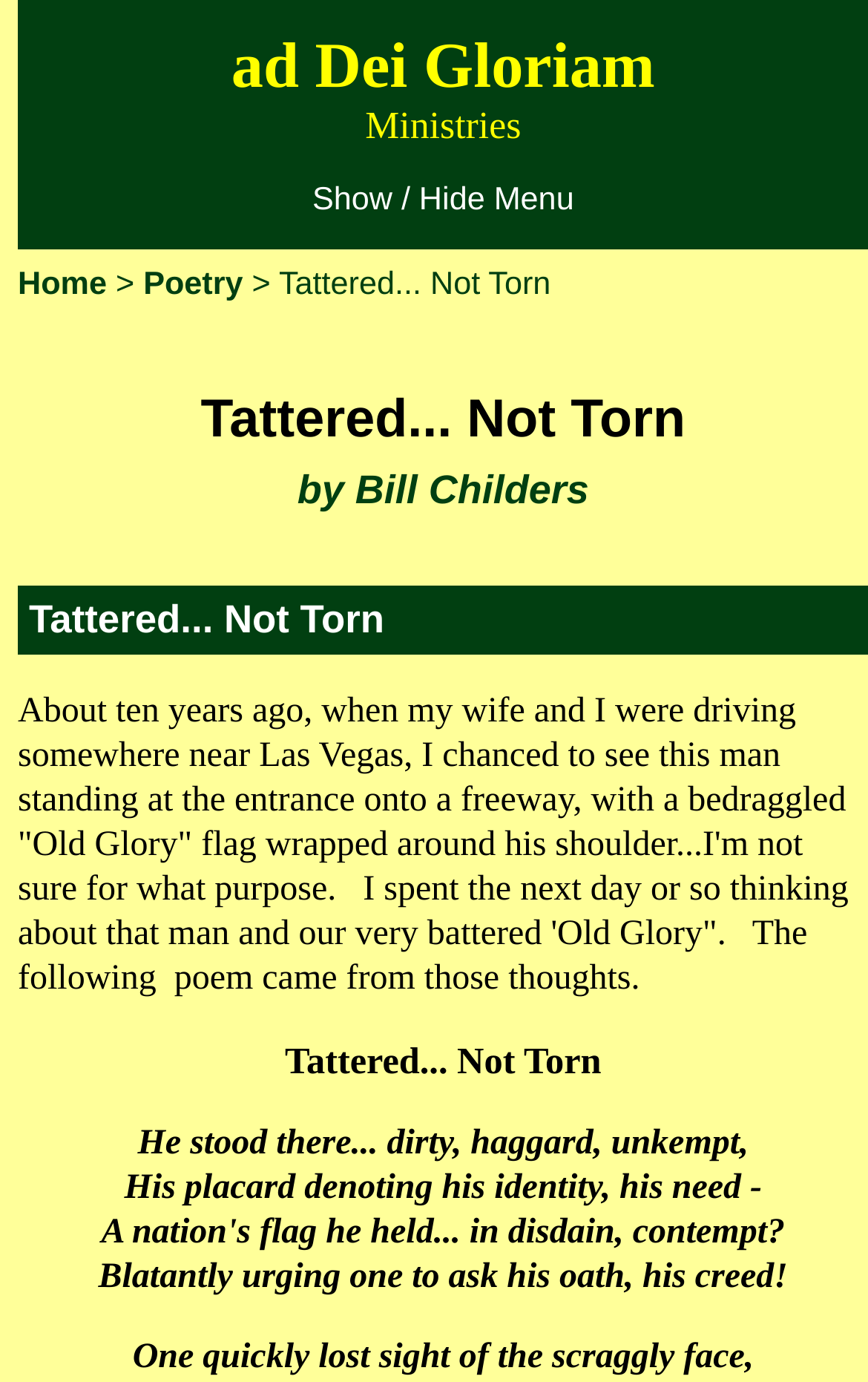Observe the image and answer the following question in detail: What is the title of the poem on this page?

I found the title of the poem by looking at the text that appears to be the title of the poem, which is 'Tattered Not Torn'.